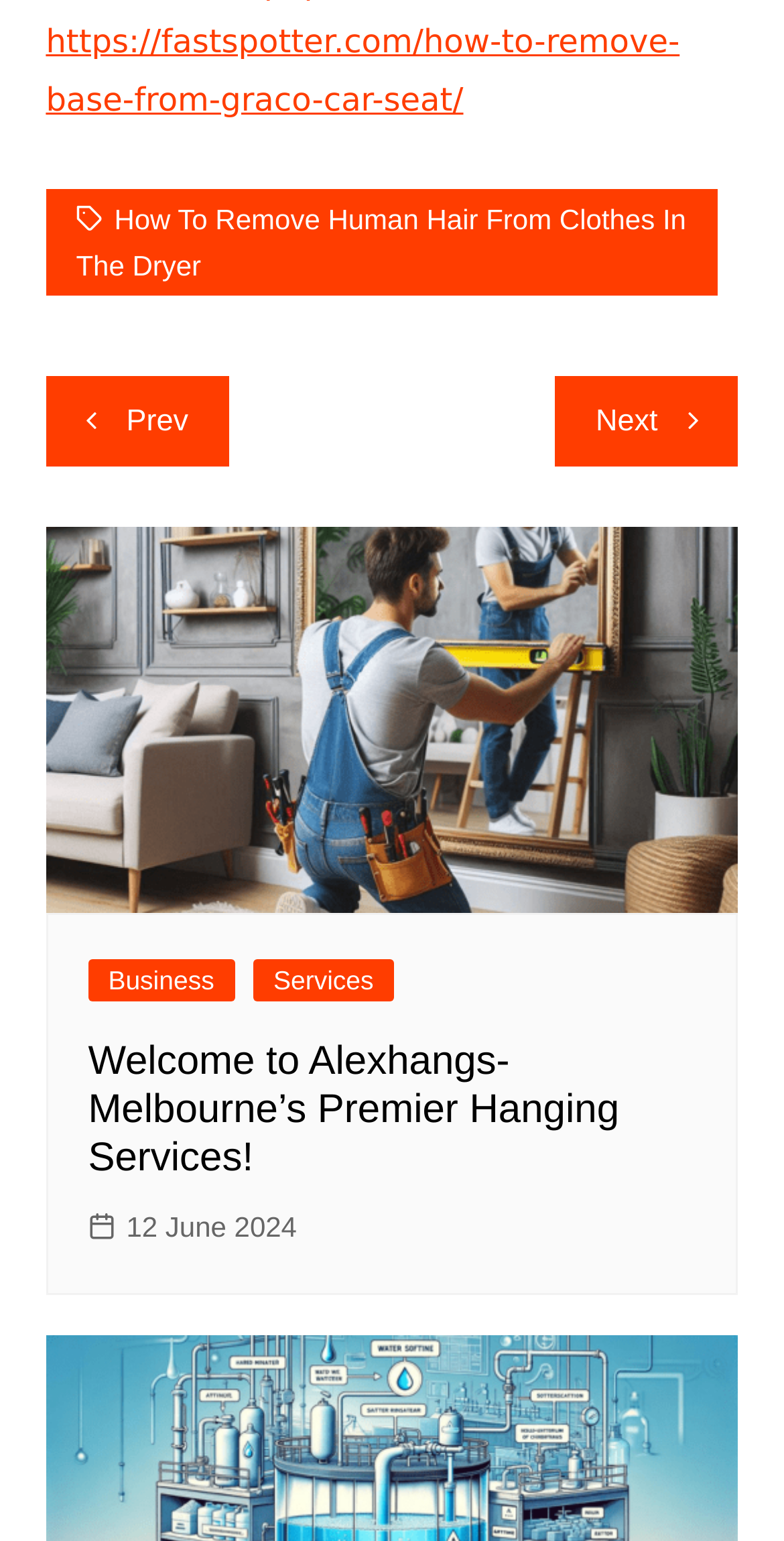Please identify the bounding box coordinates of the element on the webpage that should be clicked to follow this instruction: "Read the 'Welcome to Alexhangs- Melbourne’s Premier Hanging Services!' heading". The bounding box coordinates should be given as four float numbers between 0 and 1, formatted as [left, top, right, bottom].

[0.112, 0.673, 0.888, 0.767]